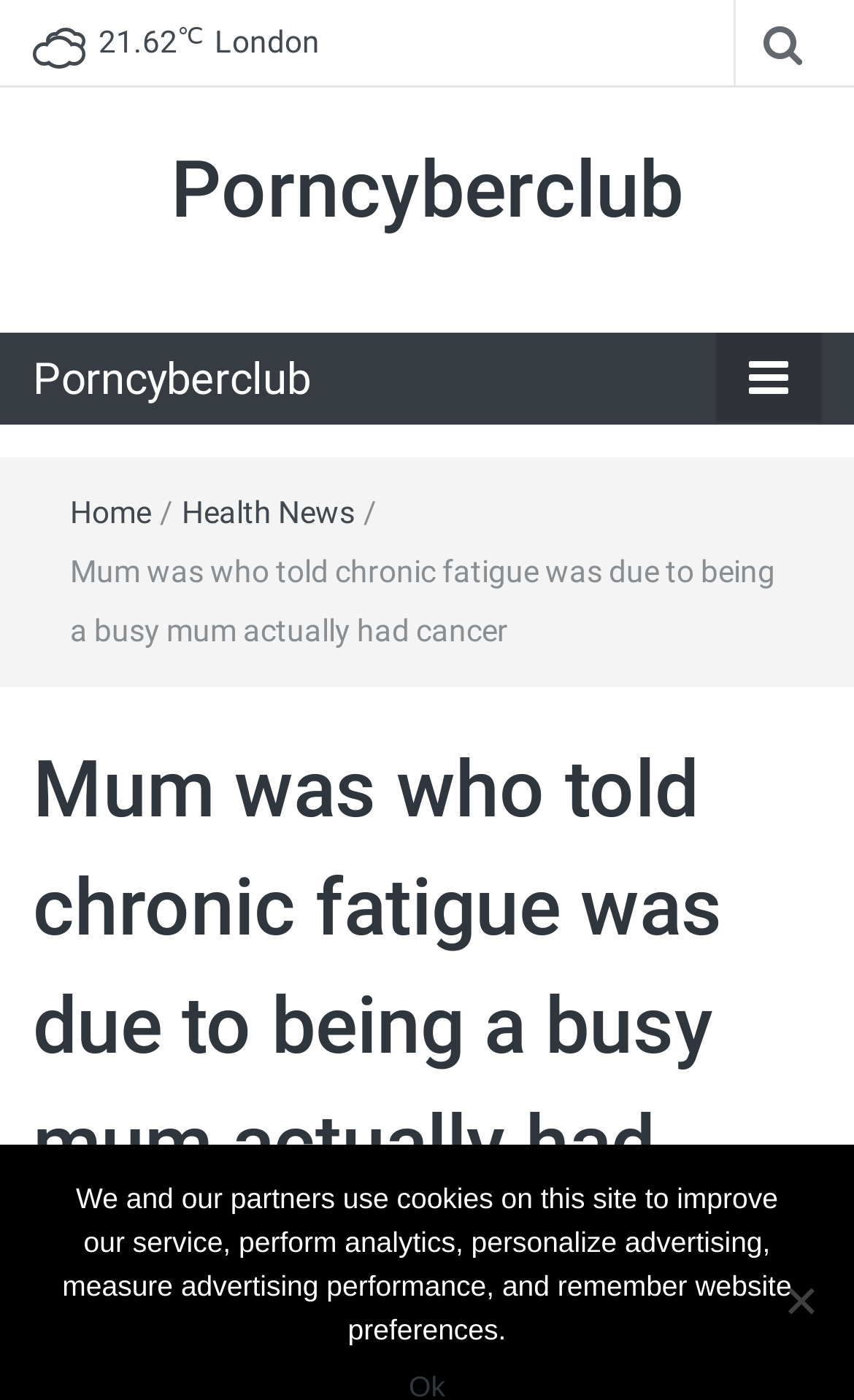What is the name of the website?
Please provide a comprehensive answer based on the contents of the image.

I found the name of the website by looking at the link elements in the navigation menu and finding the one that says 'Porncyberclub', which is likely the name of the website.